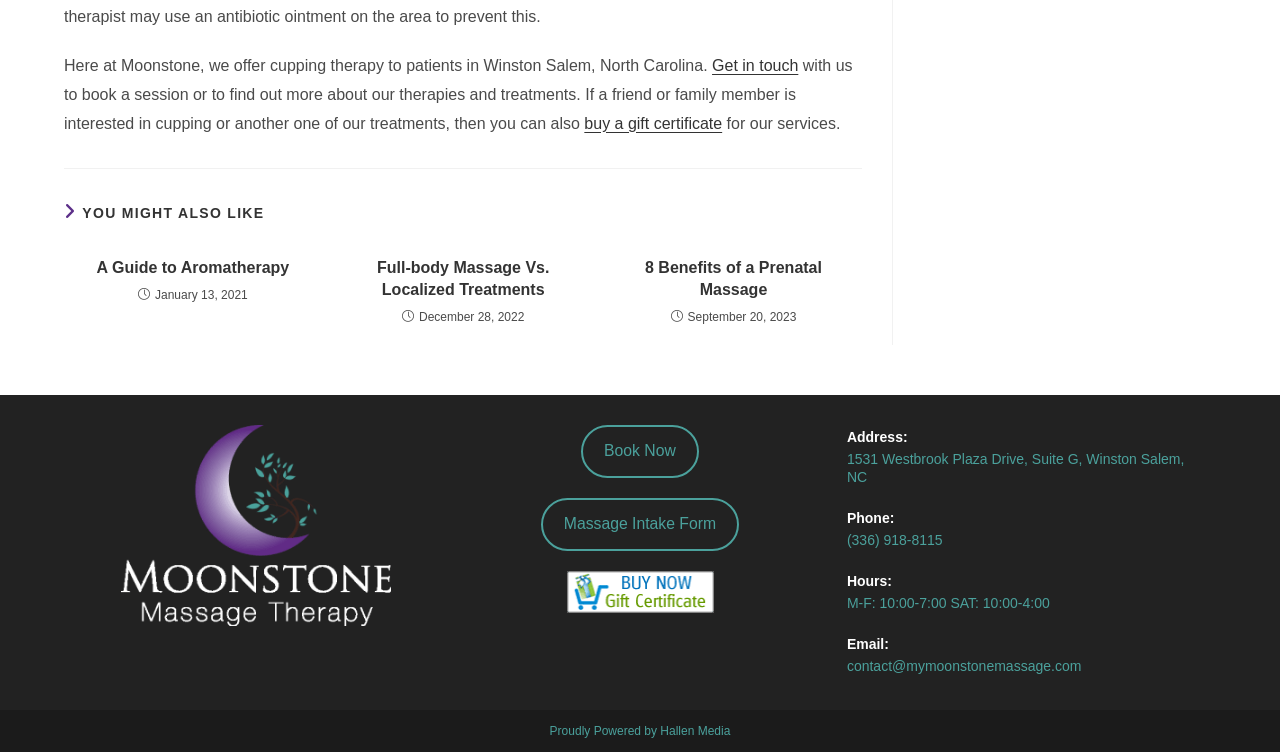Identify the bounding box for the described UI element: "M-F: 10:00-7:00 SAT: 10:00-4:00".

[0.662, 0.762, 0.938, 0.814]